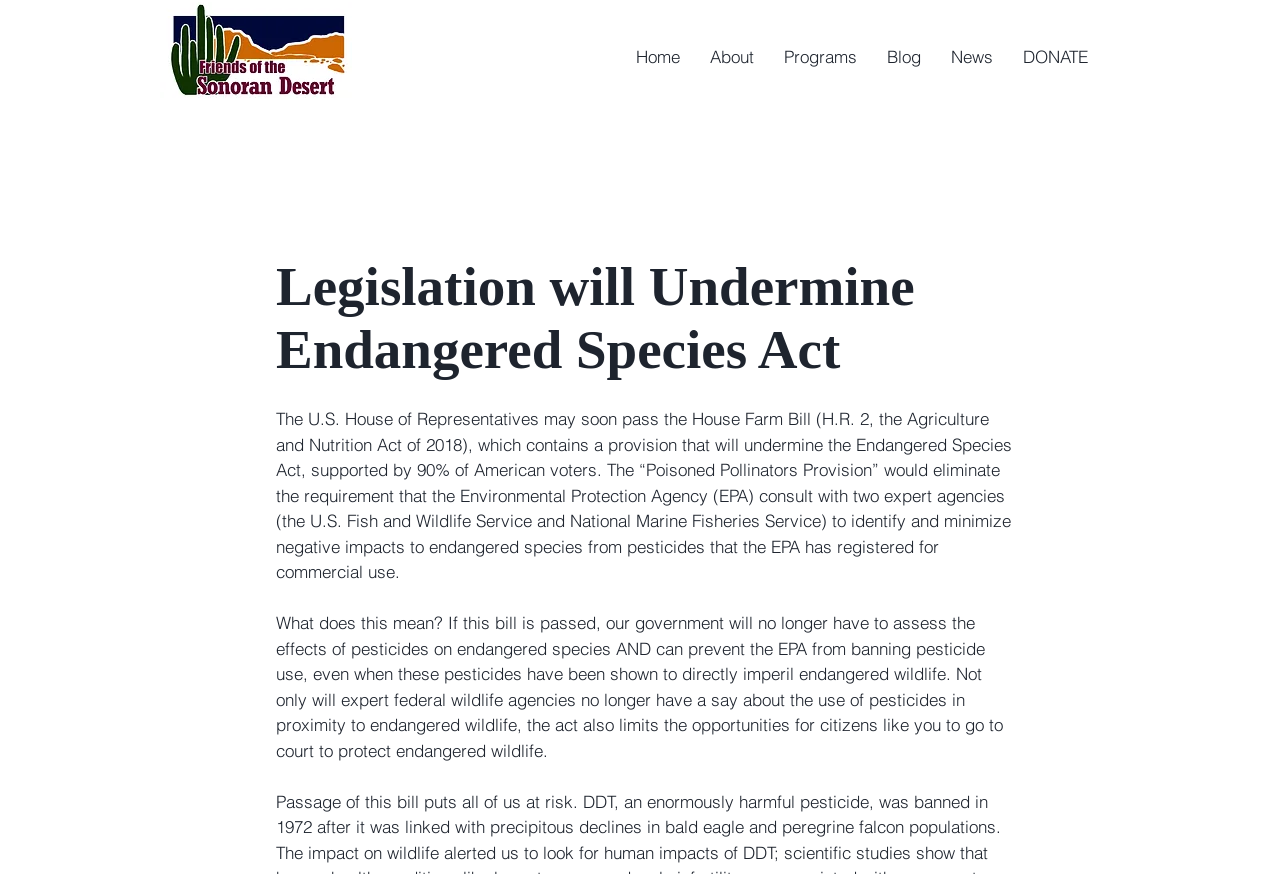Please give a succinct answer to the question in one word or phrase:
What percentage of American voters support the Endangered Species Act?

90%